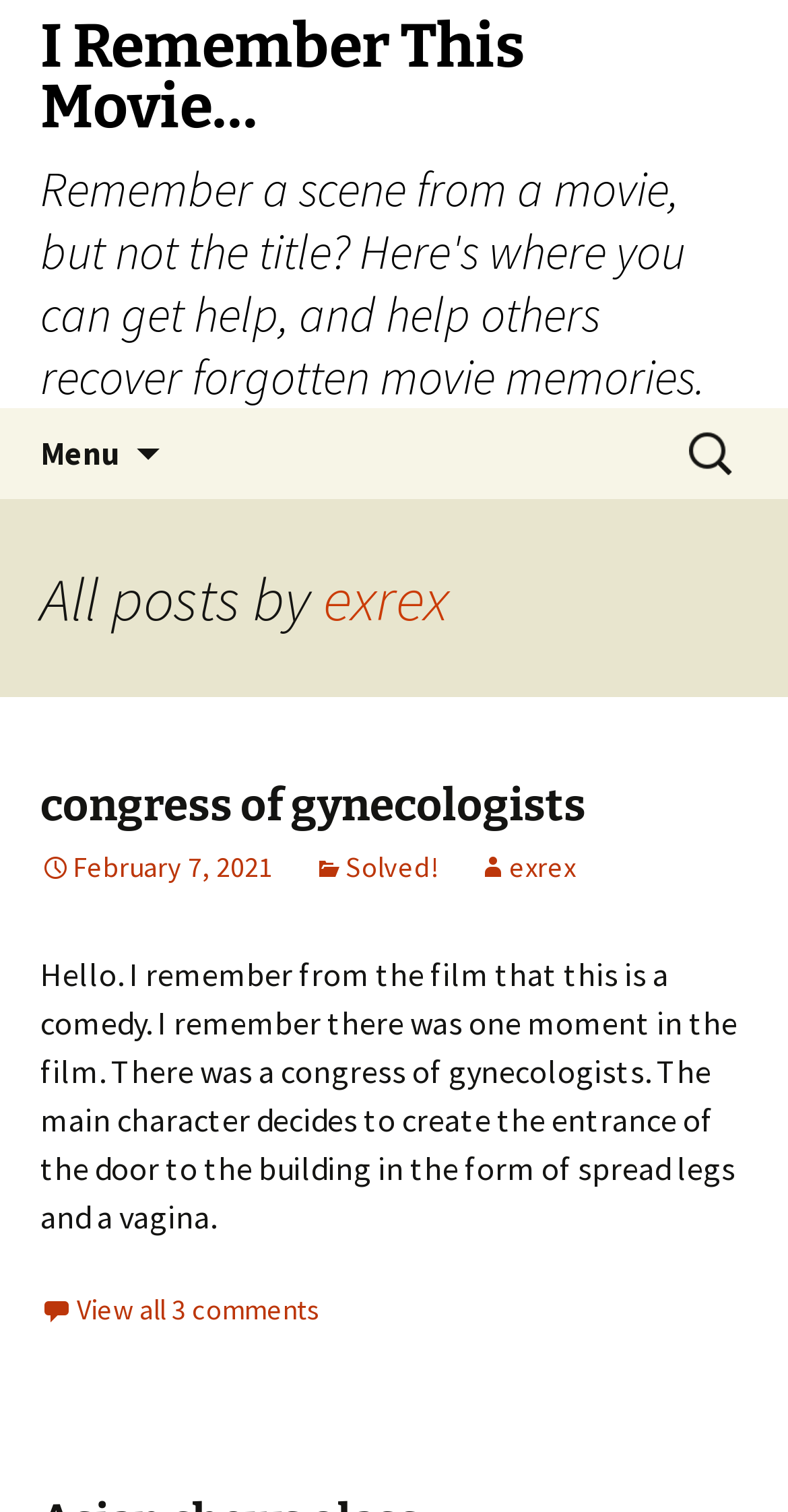Extract the text of the main heading from the webpage.

I Remember This Movie…